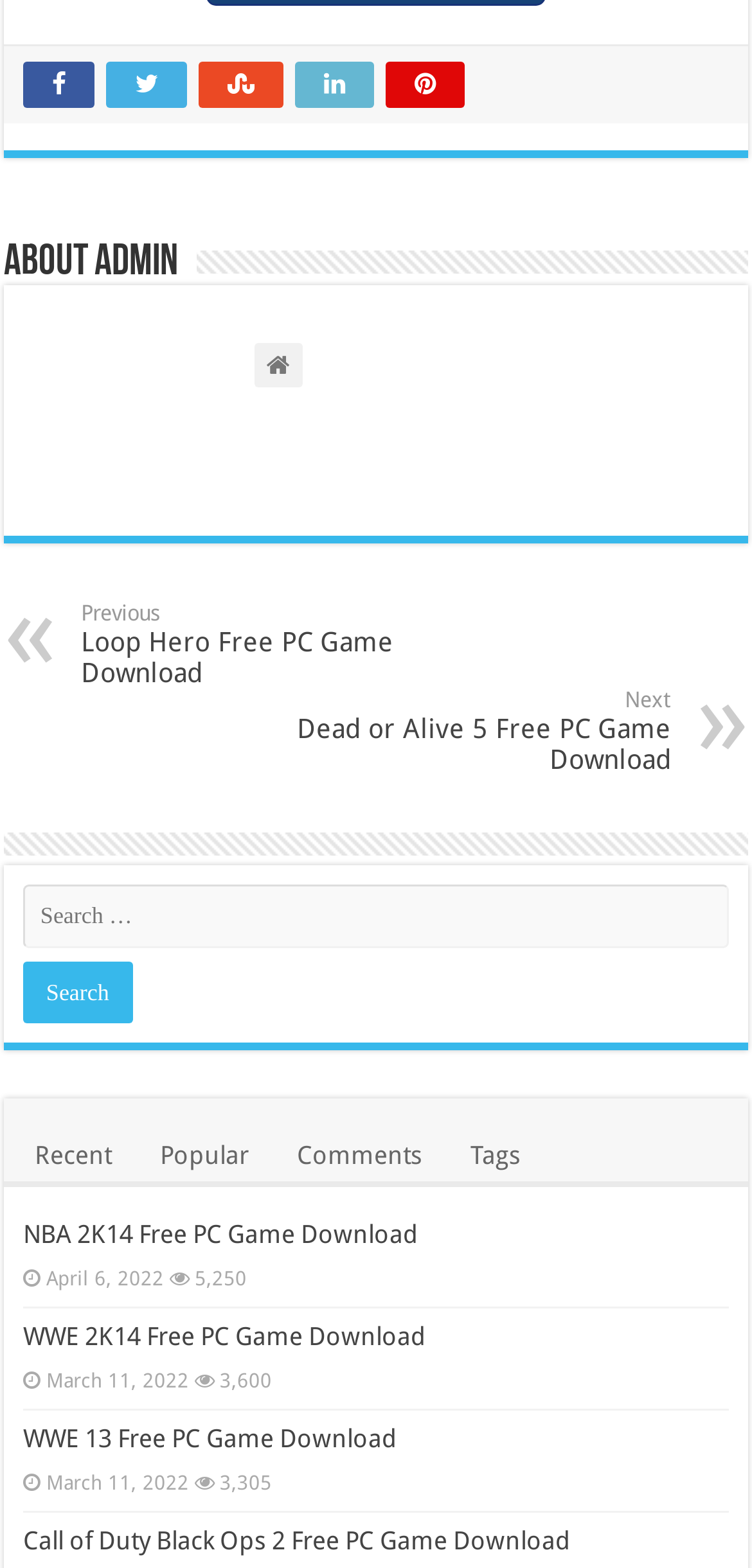Highlight the bounding box coordinates of the region I should click on to meet the following instruction: "View WWE 2K14 game details".

[0.031, 0.844, 0.567, 0.862]